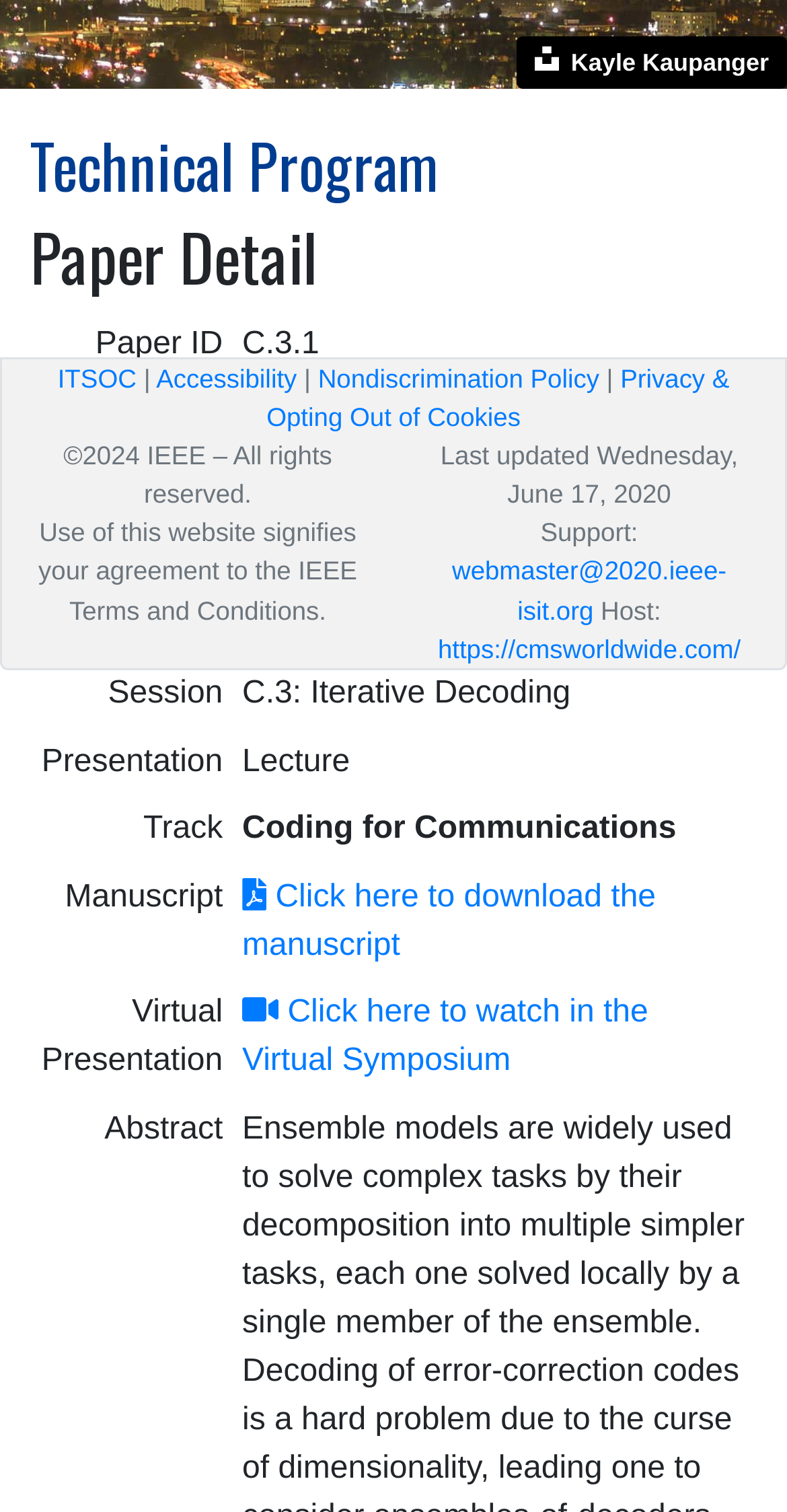Can you find the bounding box coordinates for the UI element given this description: "webmaster@2020.ieee-isit.org"? Provide the coordinates as four float numbers between 0 and 1: [left, top, right, bottom].

[0.574, 0.368, 0.923, 0.413]